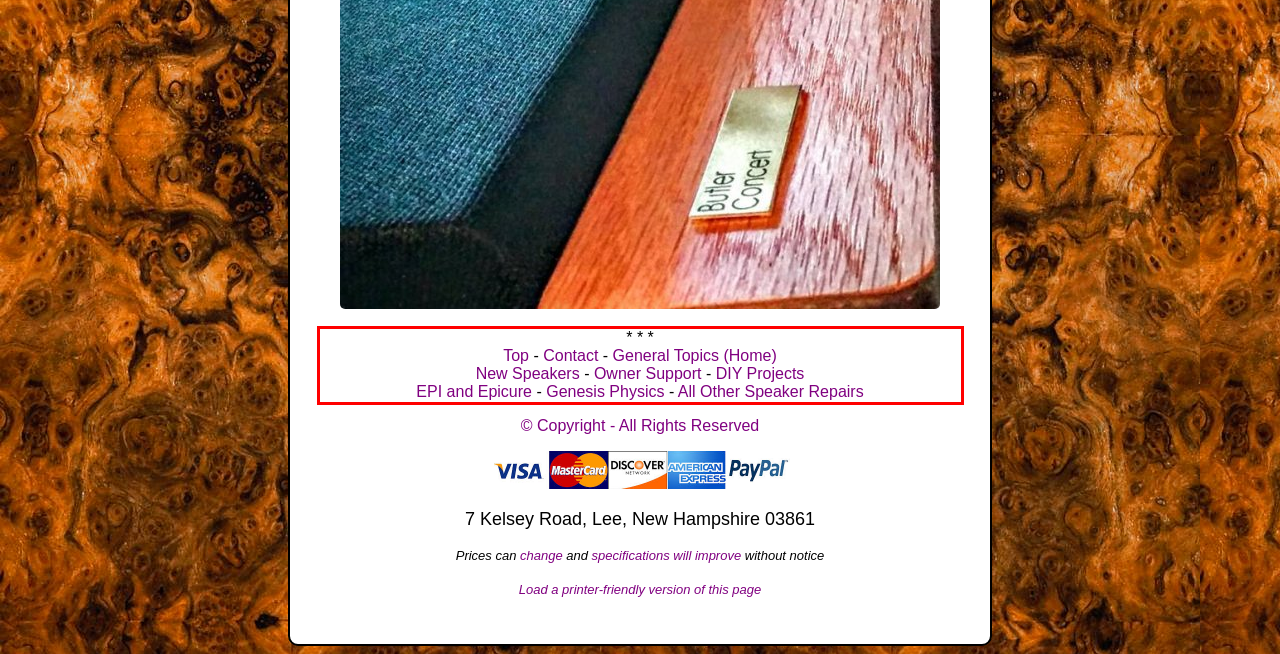Given the screenshot of a webpage, identify the red rectangle bounding box and recognize the text content inside it, generating the extracted text.

* * * Top - Contact - General Topics (Home) New Speakers - Owner Support - DIY Projects EPI and Epicure - Genesis Physics - All Other Speaker Repairs